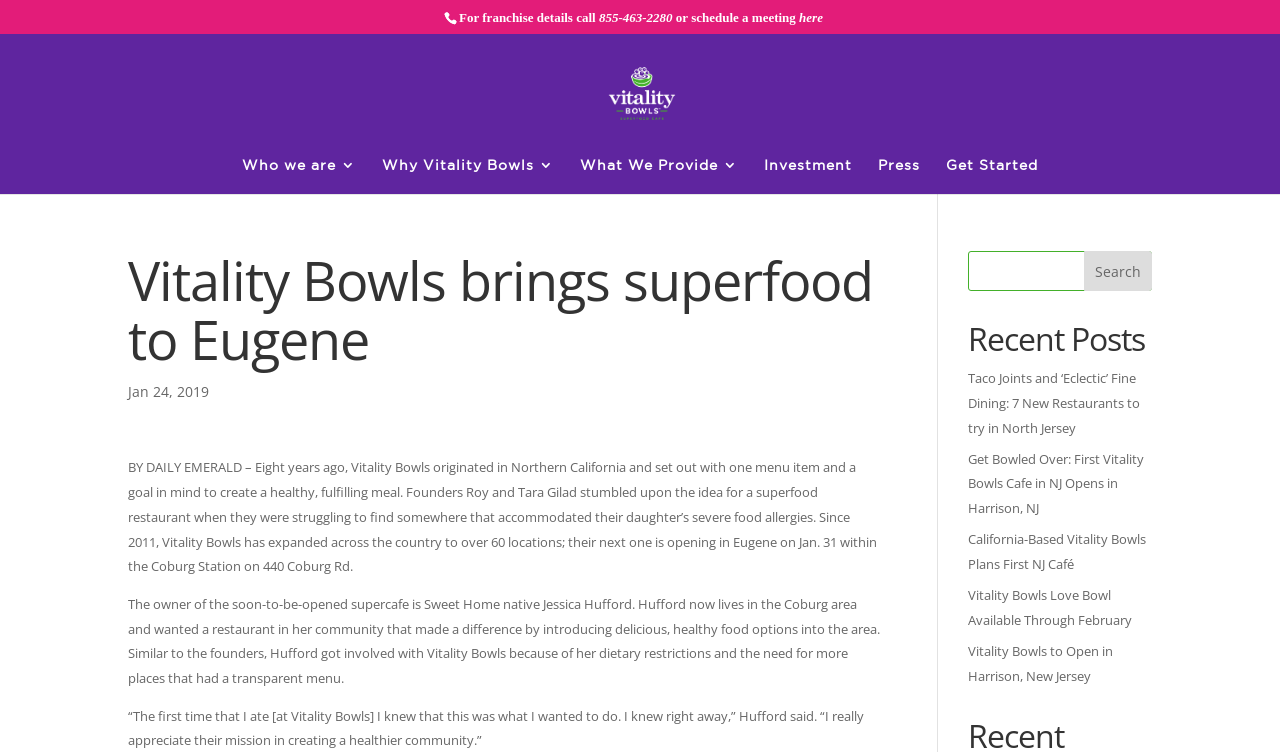Find the bounding box coordinates for the area that should be clicked to accomplish the instruction: "Schedule a meeting".

[0.624, 0.013, 0.643, 0.033]